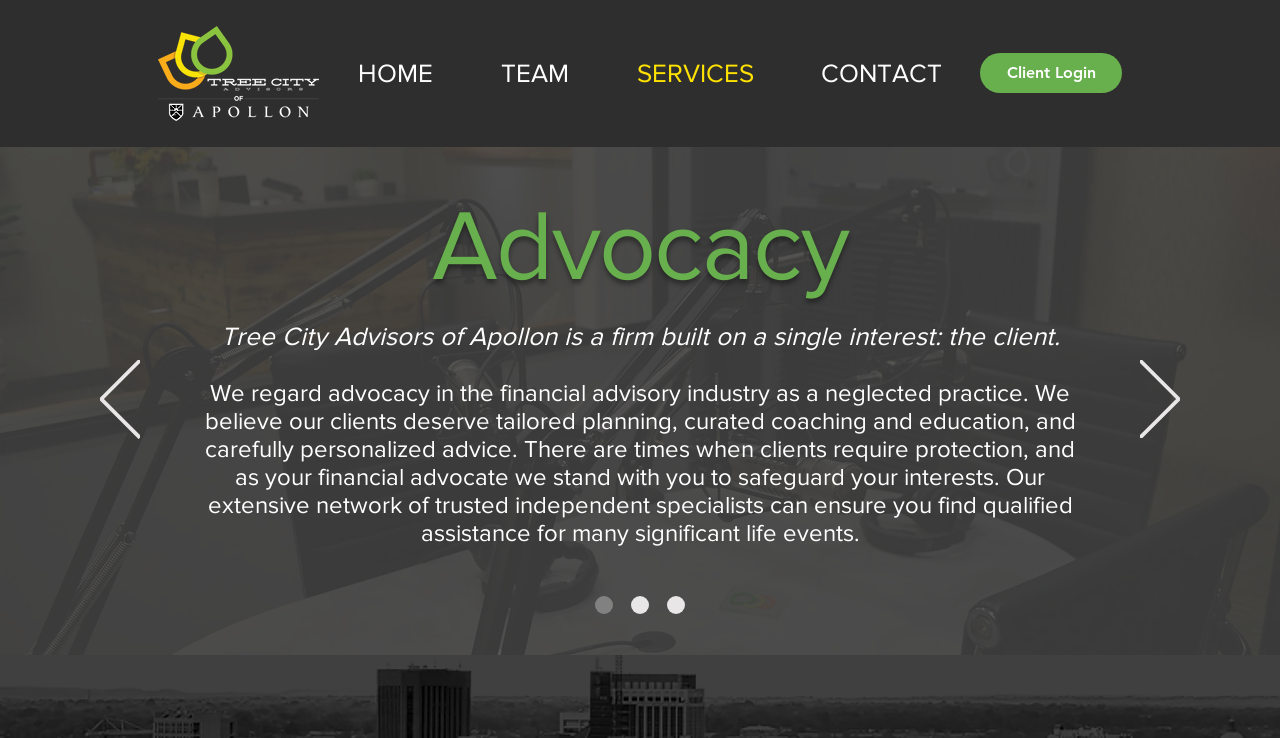Answer with a single word or phrase: 
What services does the company offer?

Asset-Based Money Management and Flat Fee Advisory